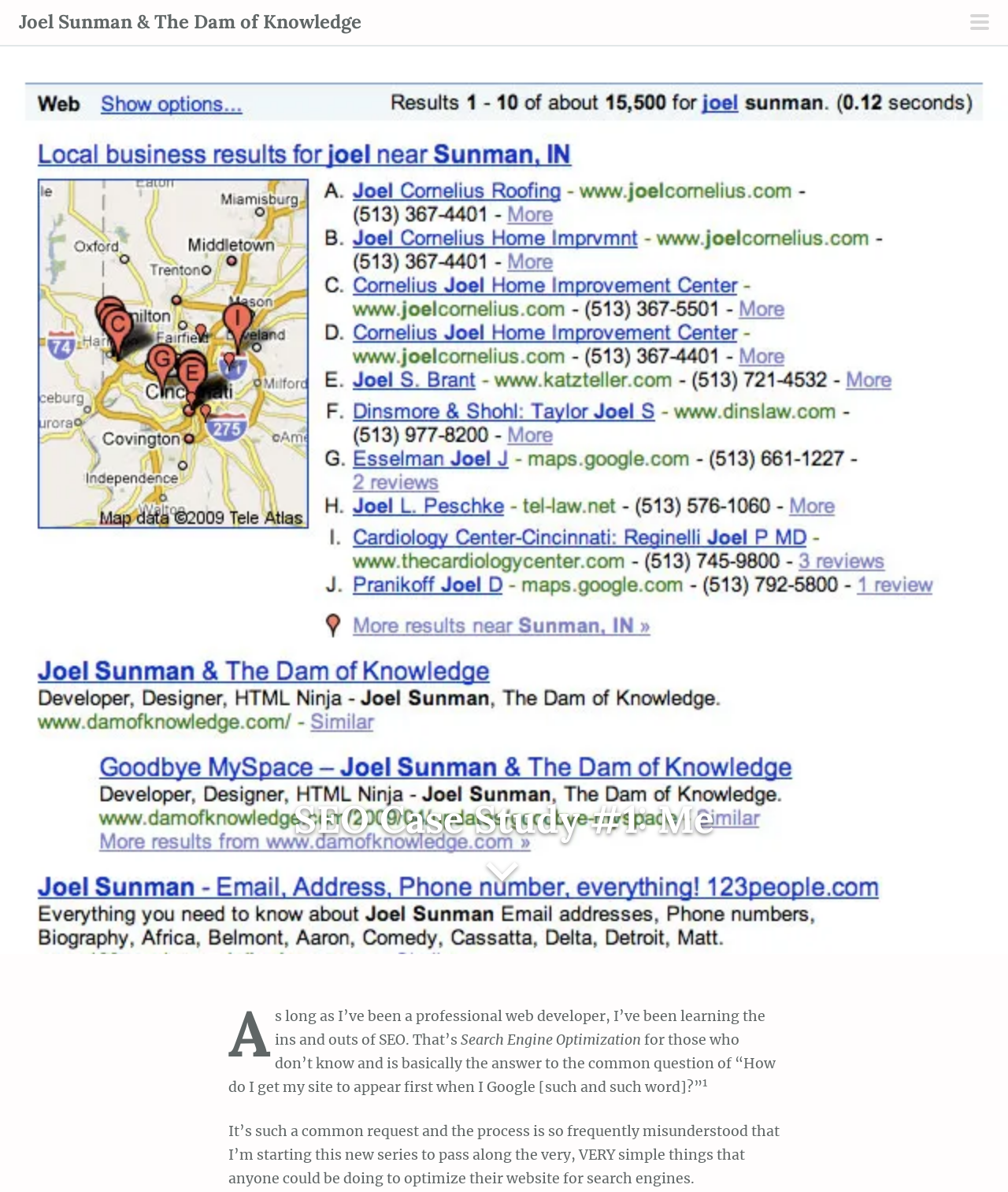What is SEO?
Based on the visual, give a brief answer using one word or a short phrase.

Search Engine Optimization